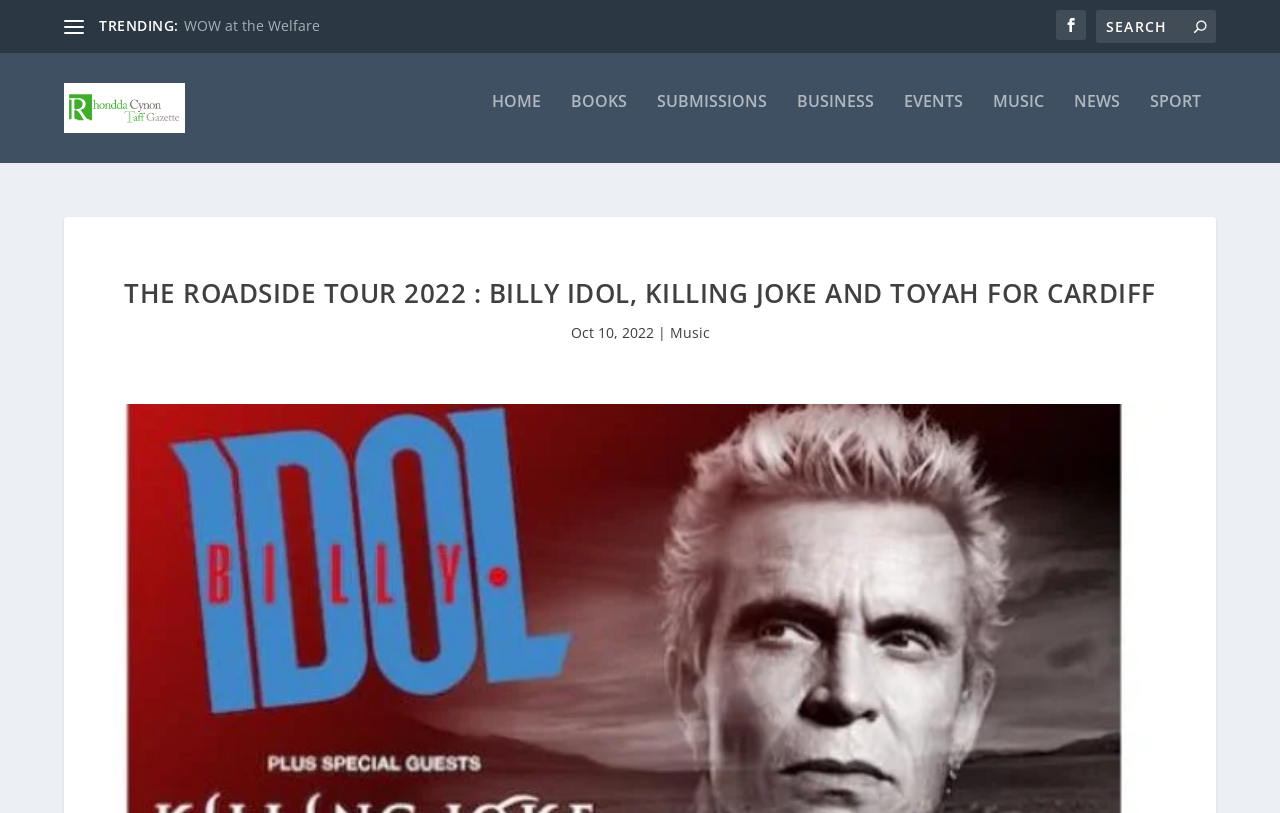Provide the bounding box coordinates for the area that should be clicked to complete the instruction: "Go to the homepage".

[0.384, 0.132, 0.423, 0.218]